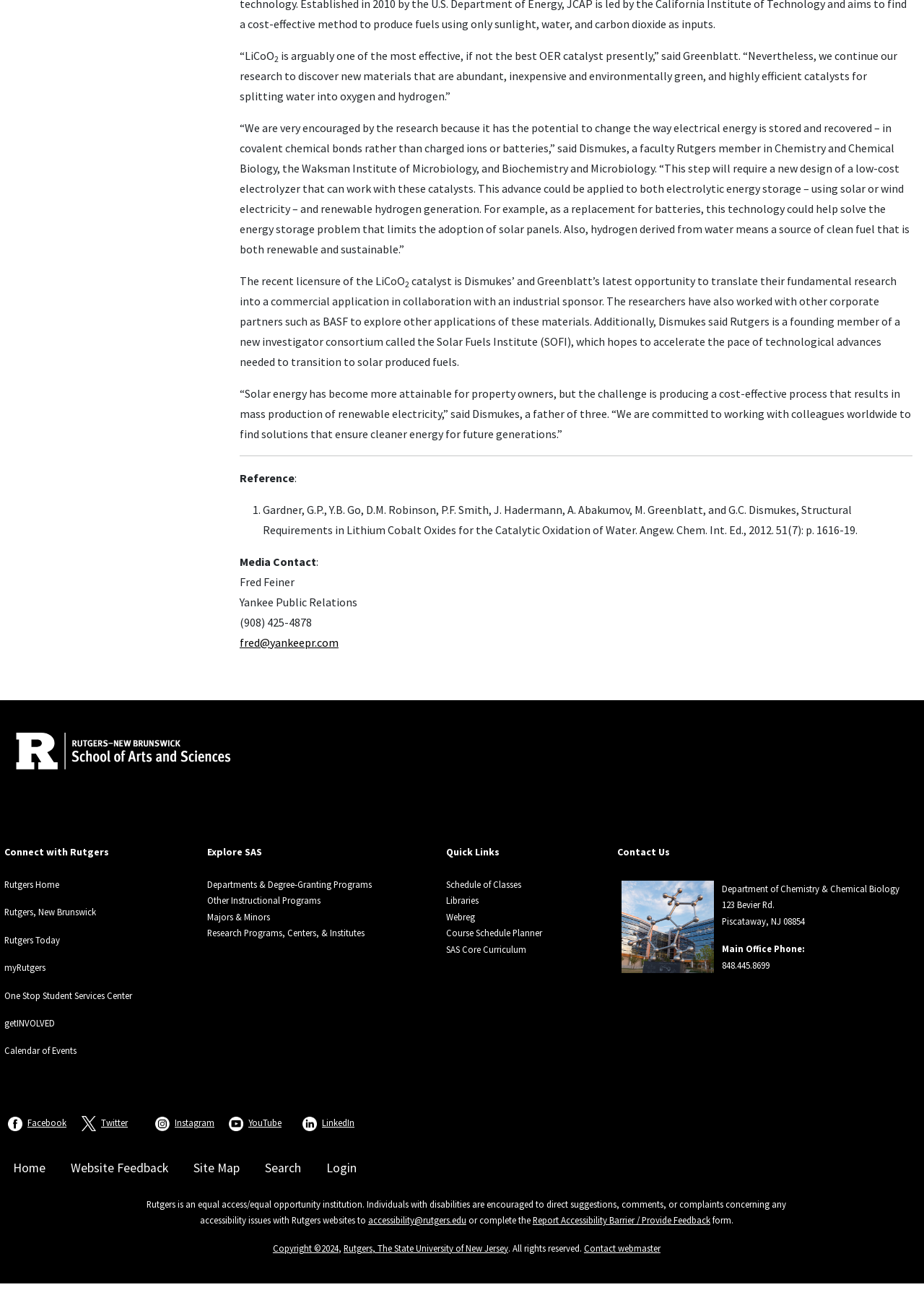Locate the bounding box of the UI element defined by this description: "One Stop Student Services Center". The coordinates should be given as four float numbers between 0 and 1, formatted as [left, top, right, bottom].

[0.005, 0.764, 0.143, 0.773]